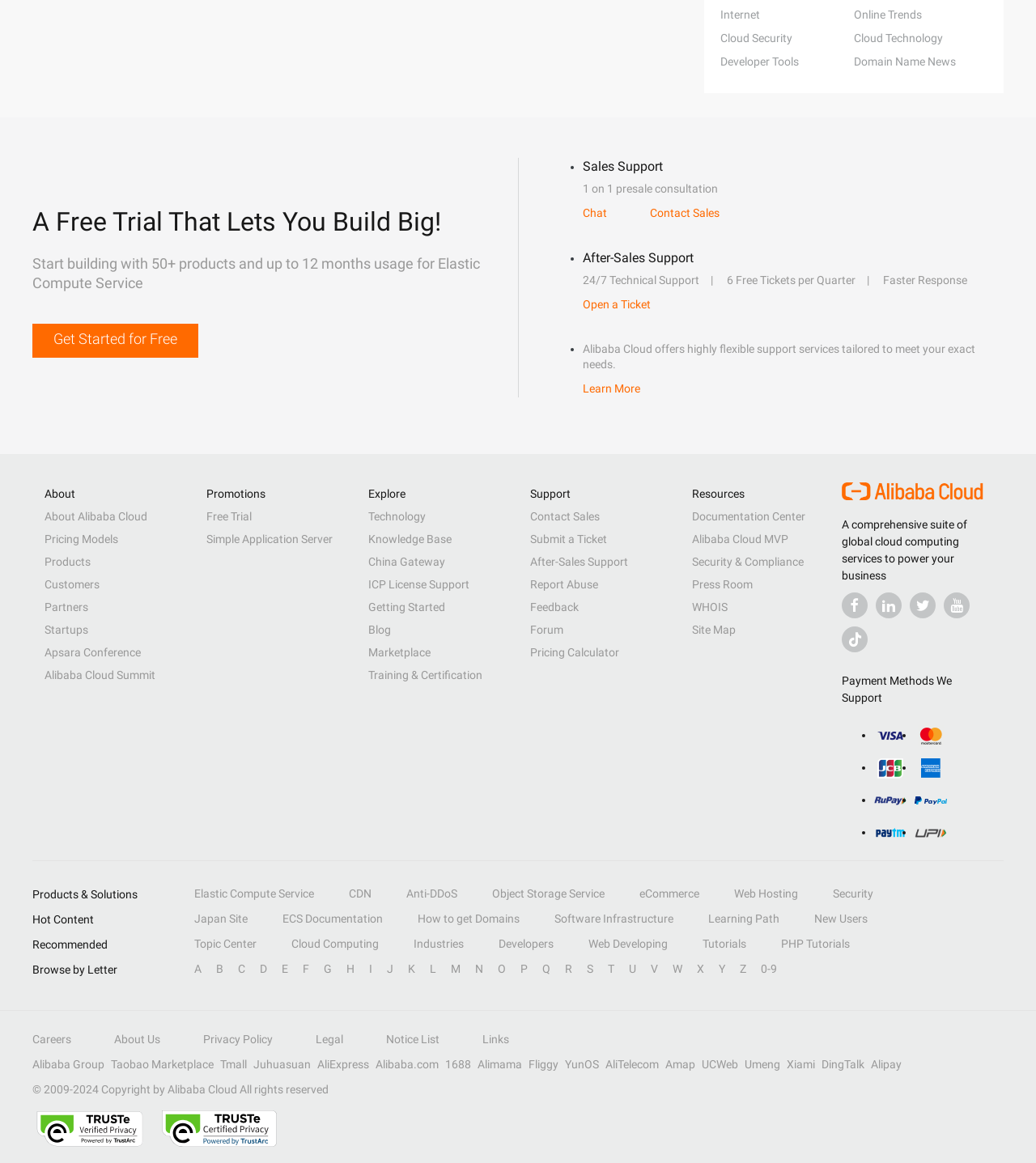How can I get started with Alibaba Cloud for free?
Using the image as a reference, answer the question in detail.

The way to get started with Alibaba Cloud for free can be found in the link 'Get Started for Free', which is located below the heading 'A Free Trial That Lets You Build Big!' and above the static text 'Start building with 50+ products and up to 12 months usage for Elastic Compute Service'.